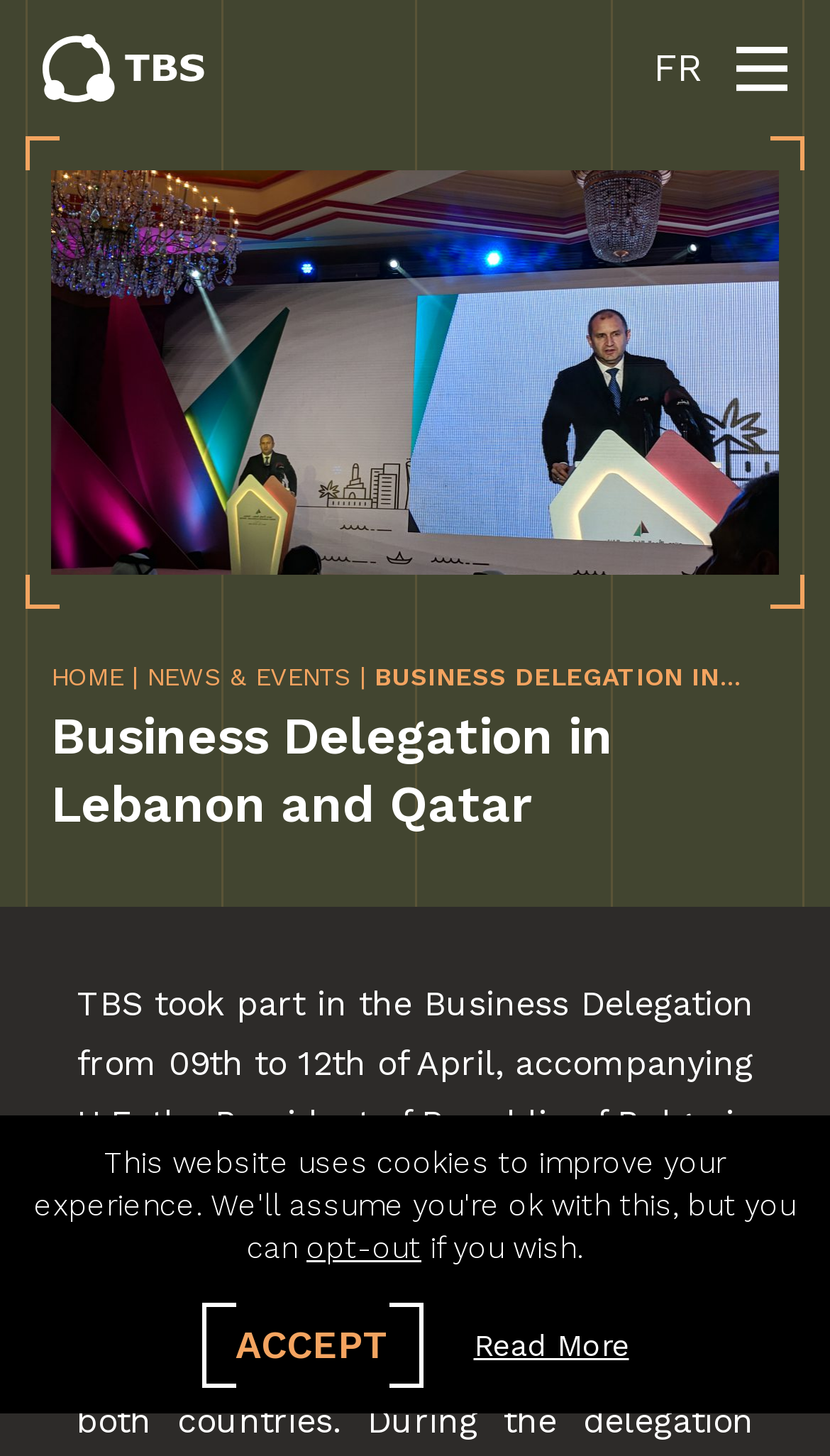Can you find the bounding box coordinates for the element that needs to be clicked to execute this instruction: "view more about business delegation"? The coordinates should be given as four float numbers between 0 and 1, i.e., [left, top, right, bottom].

[0.571, 0.909, 0.758, 0.939]